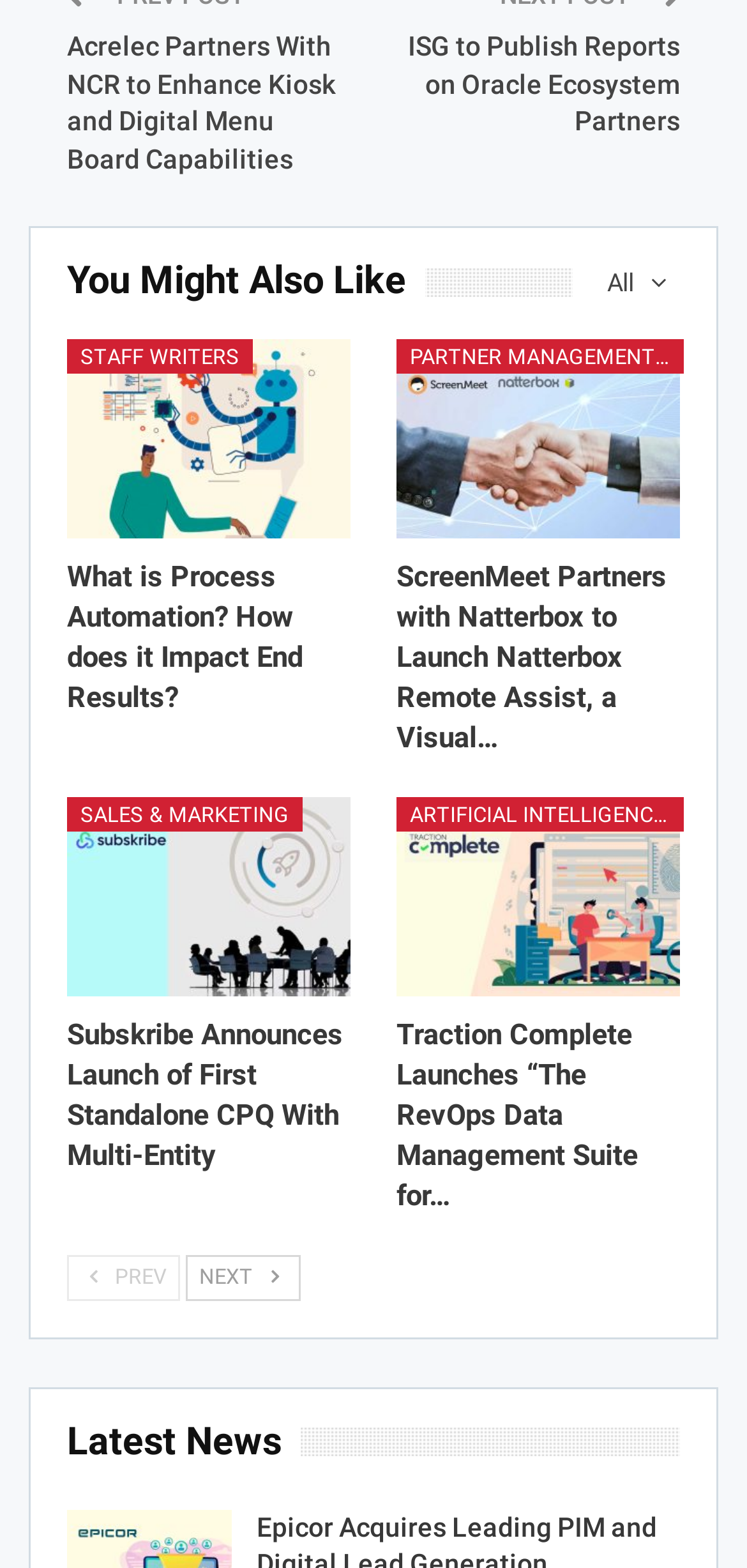Please provide the bounding box coordinates for the element that needs to be clicked to perform the instruction: "Read the news about Acrelec Partners With NCR". The coordinates must consist of four float numbers between 0 and 1, formatted as [left, top, right, bottom].

[0.09, 0.02, 0.449, 0.111]